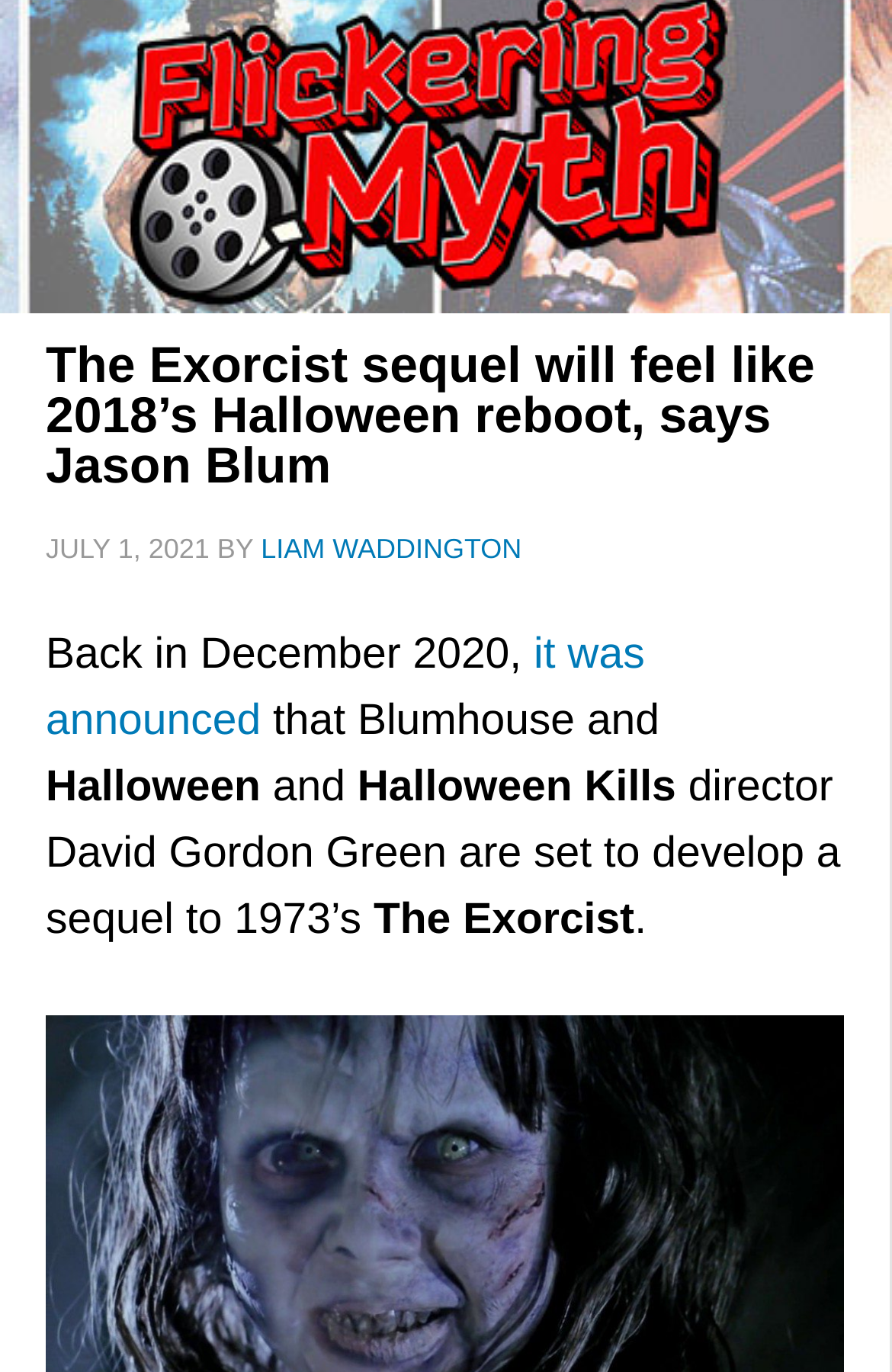Give a one-word or one-phrase response to the question:
Who announced the development of the sequel?

Not specified